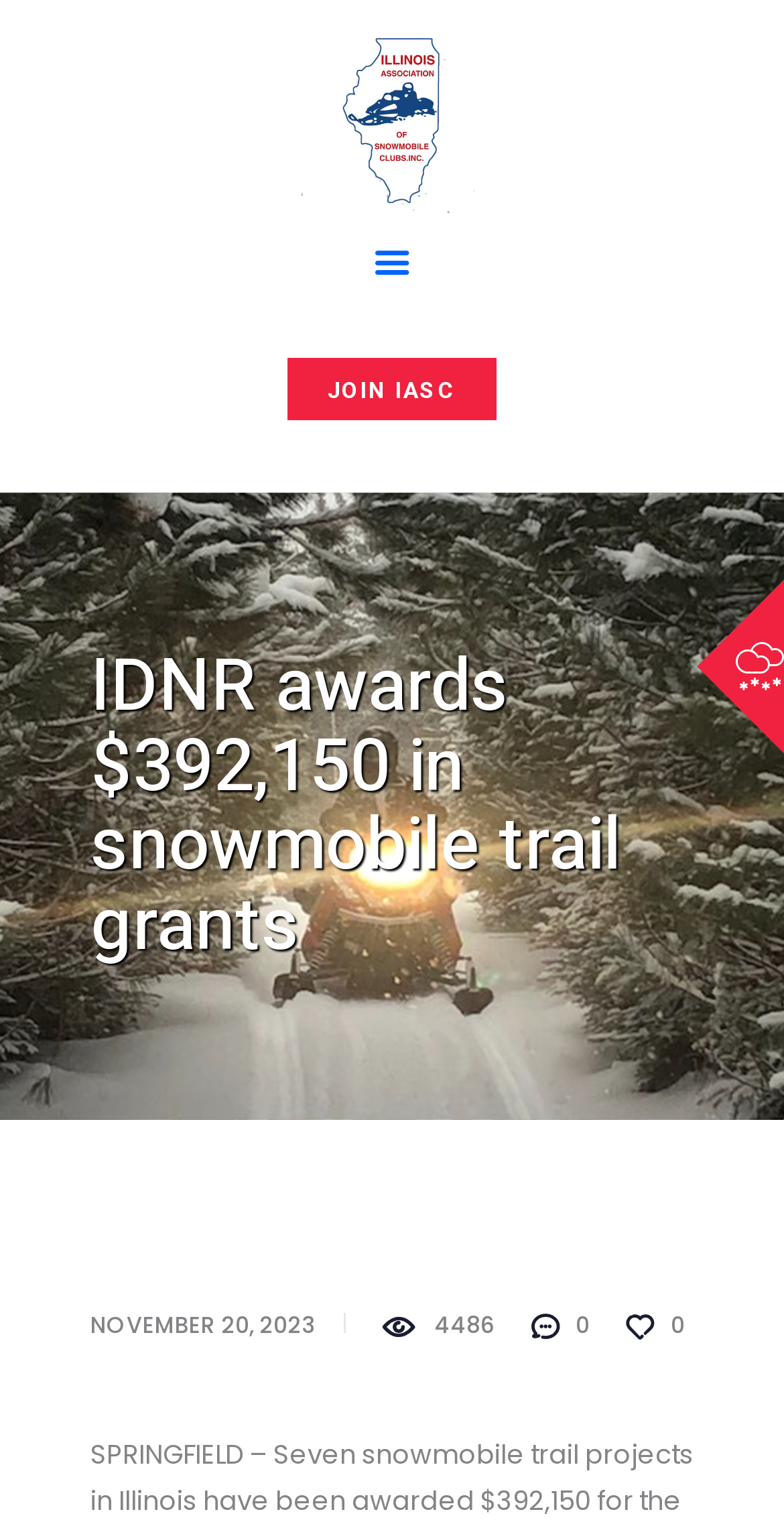Please specify the bounding box coordinates in the format (top-left x, top-left y, bottom-right x, bottom-right y), with all values as floating point numbers between 0 and 1. Identify the bounding box of the UI element described by: IASC News

[0.115, 0.095, 0.885, 0.143]